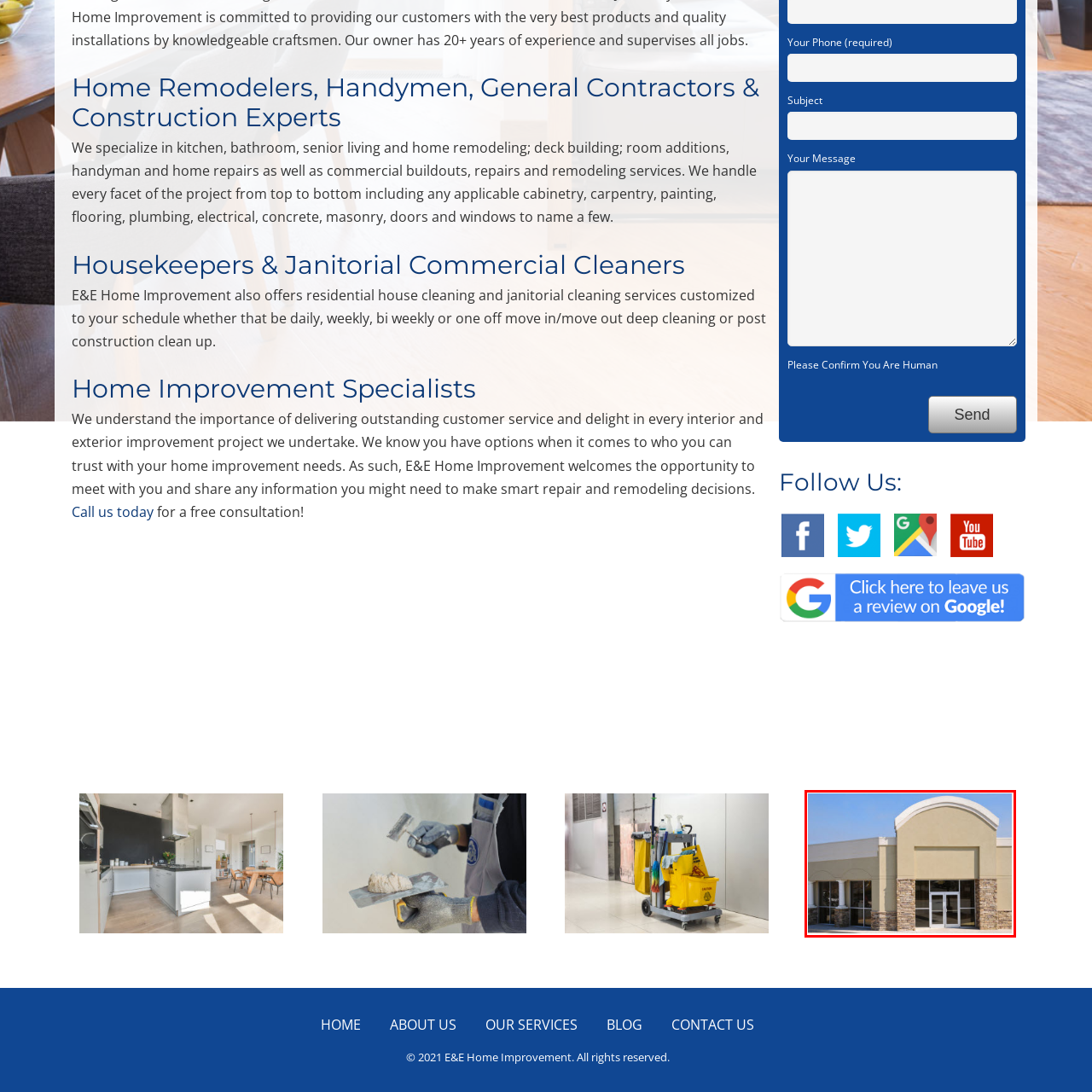Describe extensively the image that is contained within the red box.

The image showcases a modern commercial building with a clean architectural design. The facade features a light-colored exterior, accentuated by a curved top that adds a distinctive aesthetic appeal. At the lower portion, natural stone elements provide a sturdy and inviting look, contrasting beautifully with the smoother upper sections. Expansive glass windows dominate the front, allowing for ample natural light and visibility into the interior. The double glass doors at the entrance enhance accessibility, welcoming visitors to the space. This contemporary structure is likely representative of the various home improvement and commercial services highlighted on the connected website, reflecting their focus on quality and design in both residential and commercial renovations.